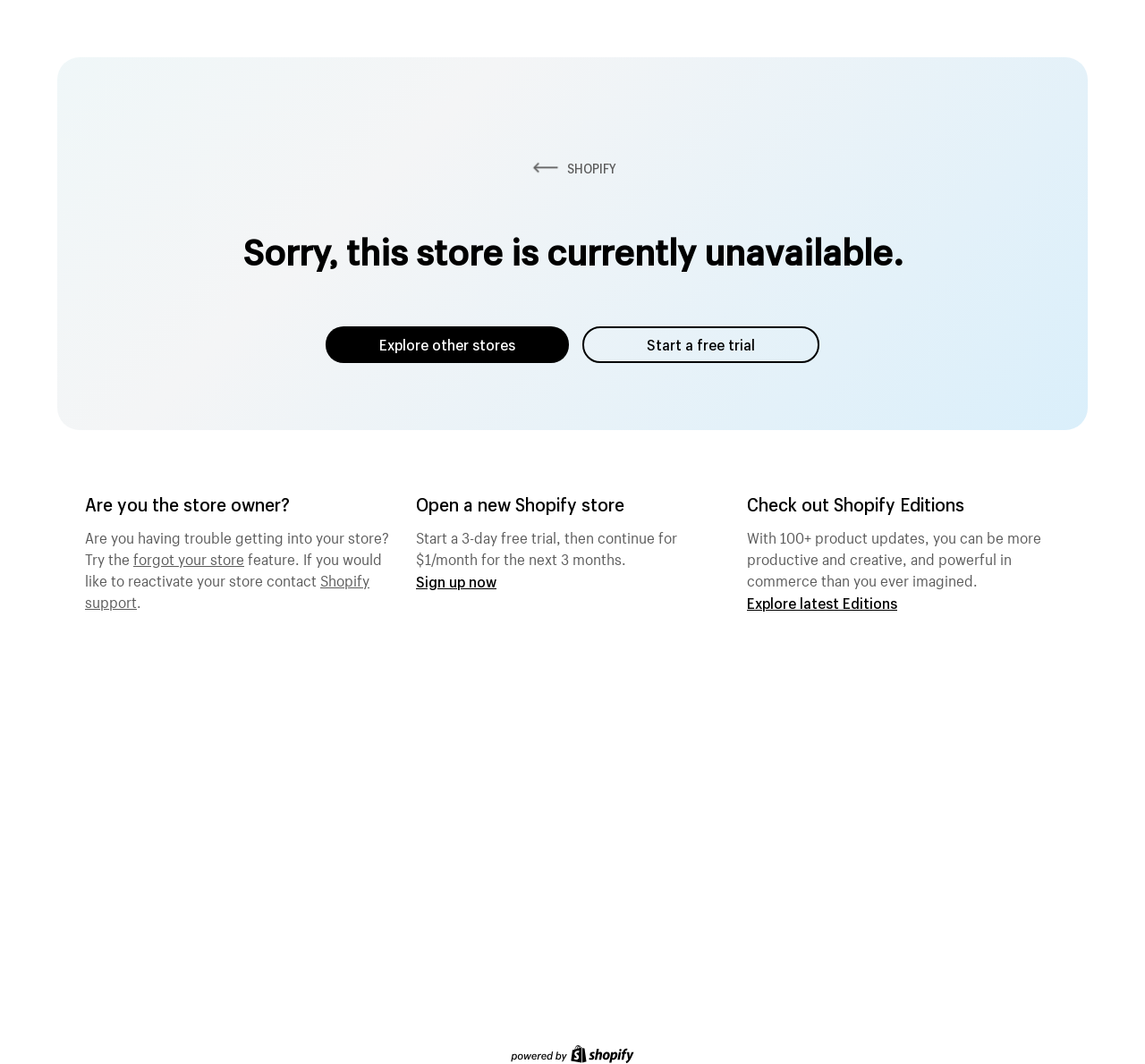Please use the details from the image to answer the following question comprehensively:
How can the store owner regain access?

If the store owner is having trouble getting into their store, they can try the forgot password feature, as suggested by the text 'Are you having trouble getting into your store? Try the forgot your store feature.' on the page.